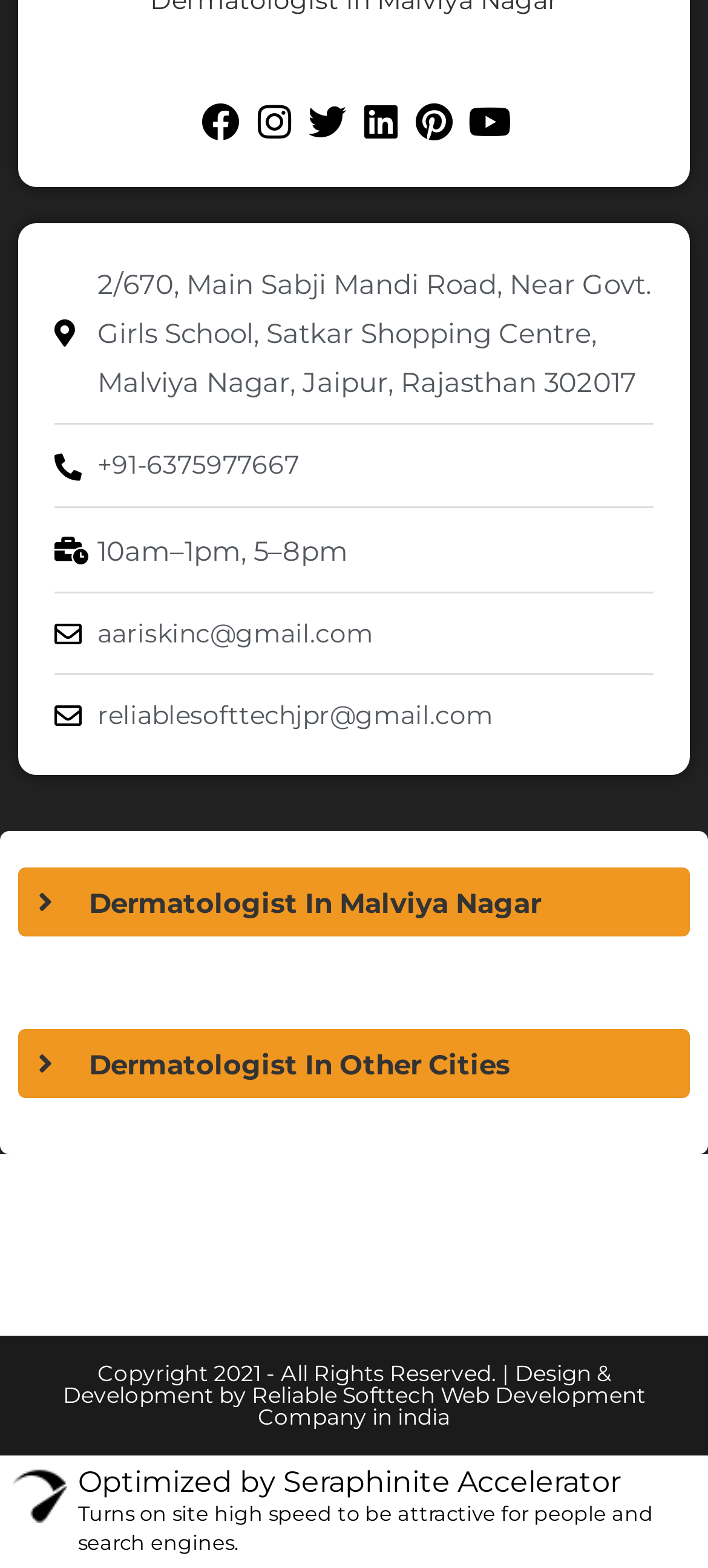What is the address of the dermatologist?
Please ensure your answer to the question is detailed and covers all necessary aspects.

The address of the dermatologist can be found in the static text element with the bounding box coordinates [0.138, 0.171, 0.92, 0.255], which is '2/670, Main Sabji Mandi Road, Near Govt. Girls School, Satkar Shopping Centre, Malviya Nagar, Jaipur, Rajasthan 302017'.